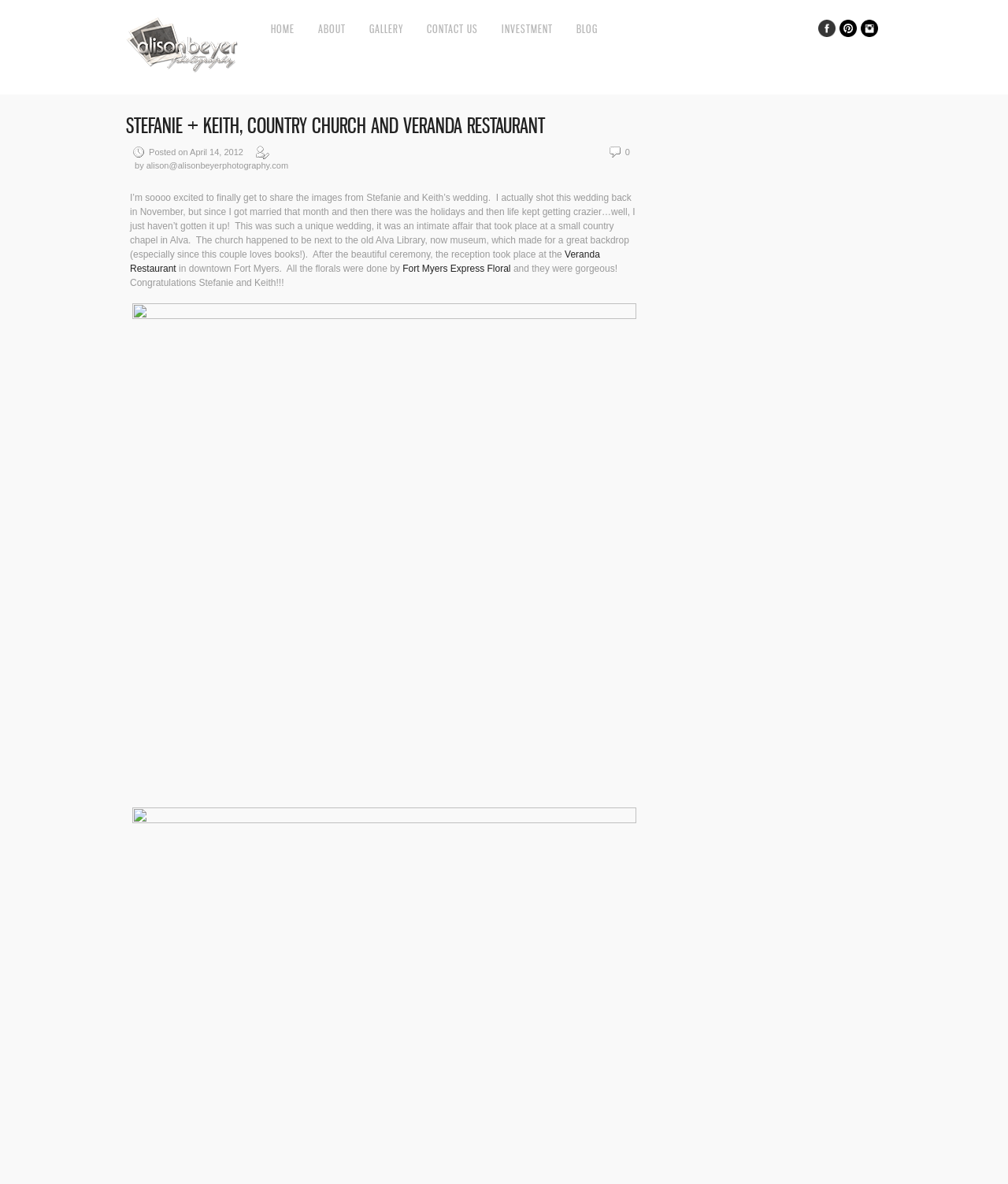Determine the bounding box coordinates in the format (top-left x, top-left y, bottom-right x, bottom-right y). Ensure all values are floating point numbers between 0 and 1. Identify the bounding box of the UI element described by: 106

None